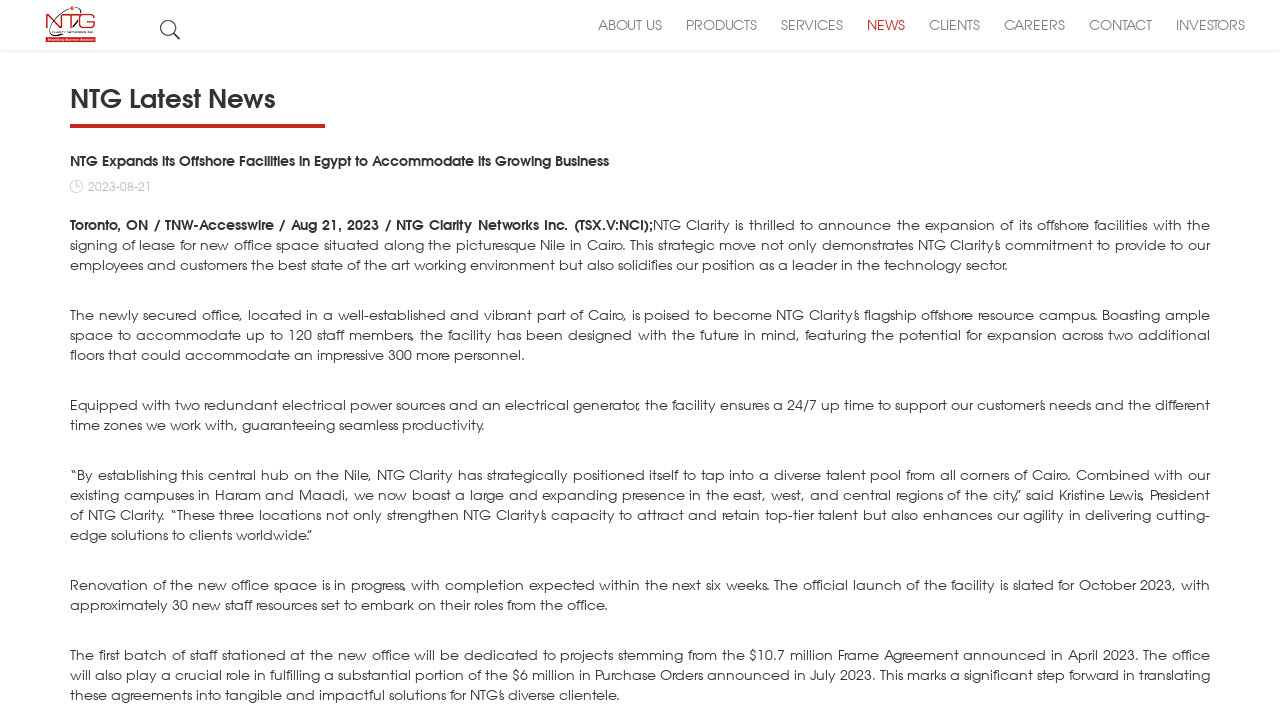Specify the bounding box coordinates of the region I need to click to perform the following instruction: "Go to ABOUT US page". The coordinates must be four float numbers in the range of 0 to 1, i.e., [left, top, right, bottom].

[0.459, 0.0, 0.525, 0.07]